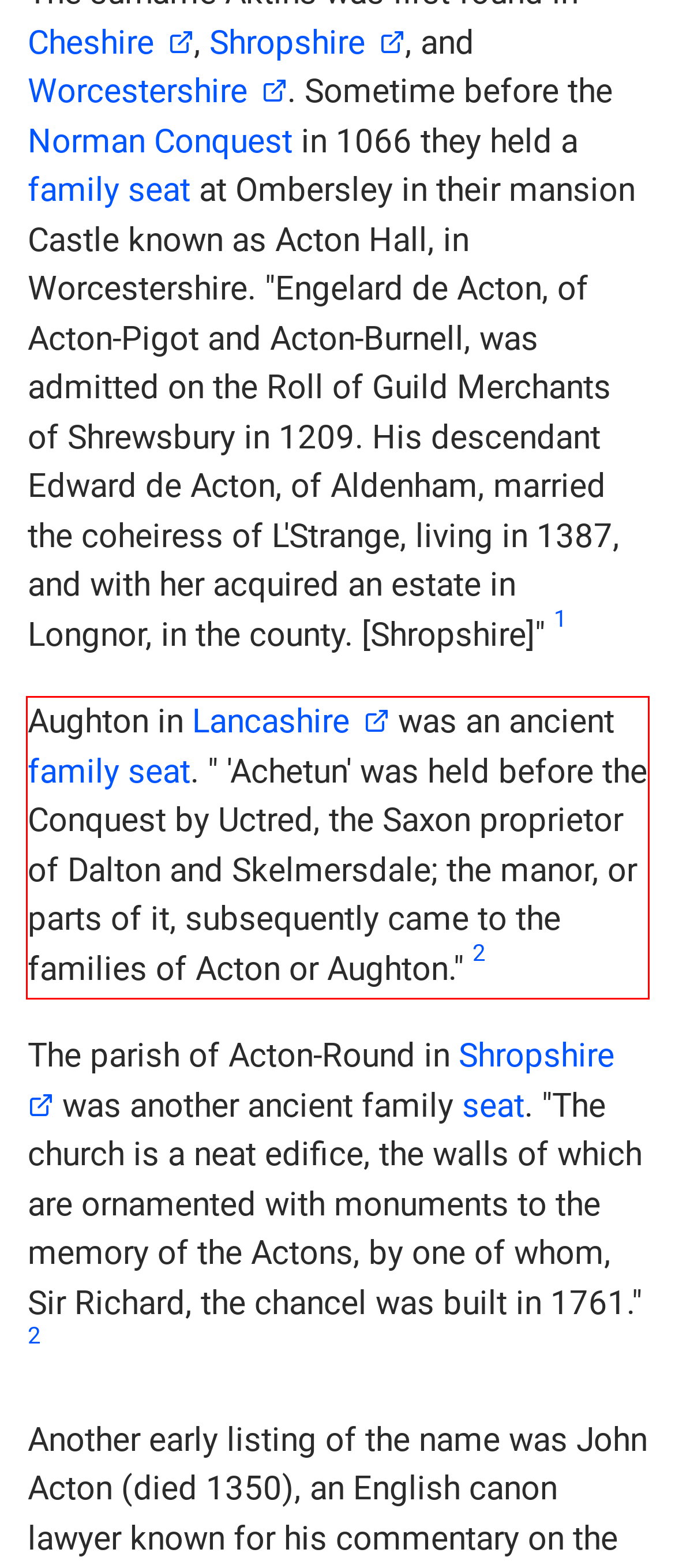From the given screenshot of a webpage, identify the red bounding box and extract the text content within it.

Aughton in Lancashire was an ancient family seat. " 'Achetun' was held before the Conquest by Uctred, the Saxon proprietor of Dalton and Skelmersdale; the manor, or parts of it, subsequently came to the families of Acton or Aughton." 2